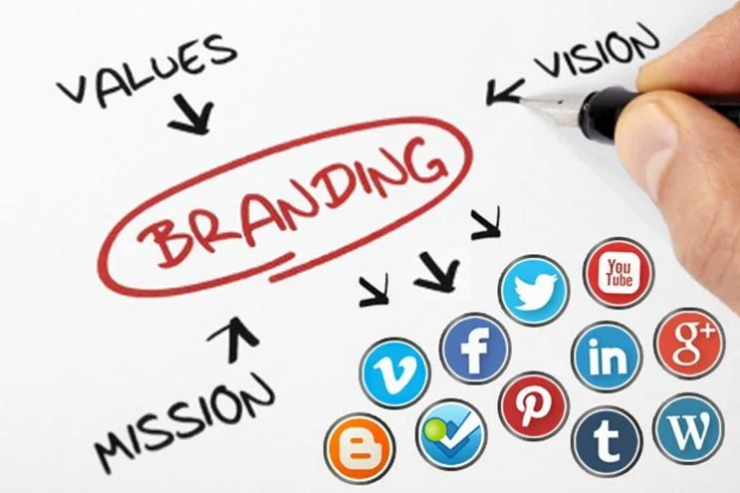Explain what is happening in the image with as much detail as possible.

The image visually represents the concept of branding with a focus on social media. At the center, the word "BRANDING" is prominently displayed in bold red letters, surrounded by key components that contribute to a strong brand identity: "VALUES," "MISSION," and "VISION," each connected with arrows pointing towards the central theme. 

Beneath this central idea, icons of popular social media platforms such as Facebook, Twitter, YouTube, LinkedIn, and Pinterest are arranged in a circular layout, emphasizing the role of these channels in modern branding strategies. The hand holding a pen suggests active engagement and the creative process involved in defining and implementing a brand's message in the digital landscape. This image effectively illustrates the interconnectedness of branding elements and the pivotal role of social media in building a company's presence and identity.